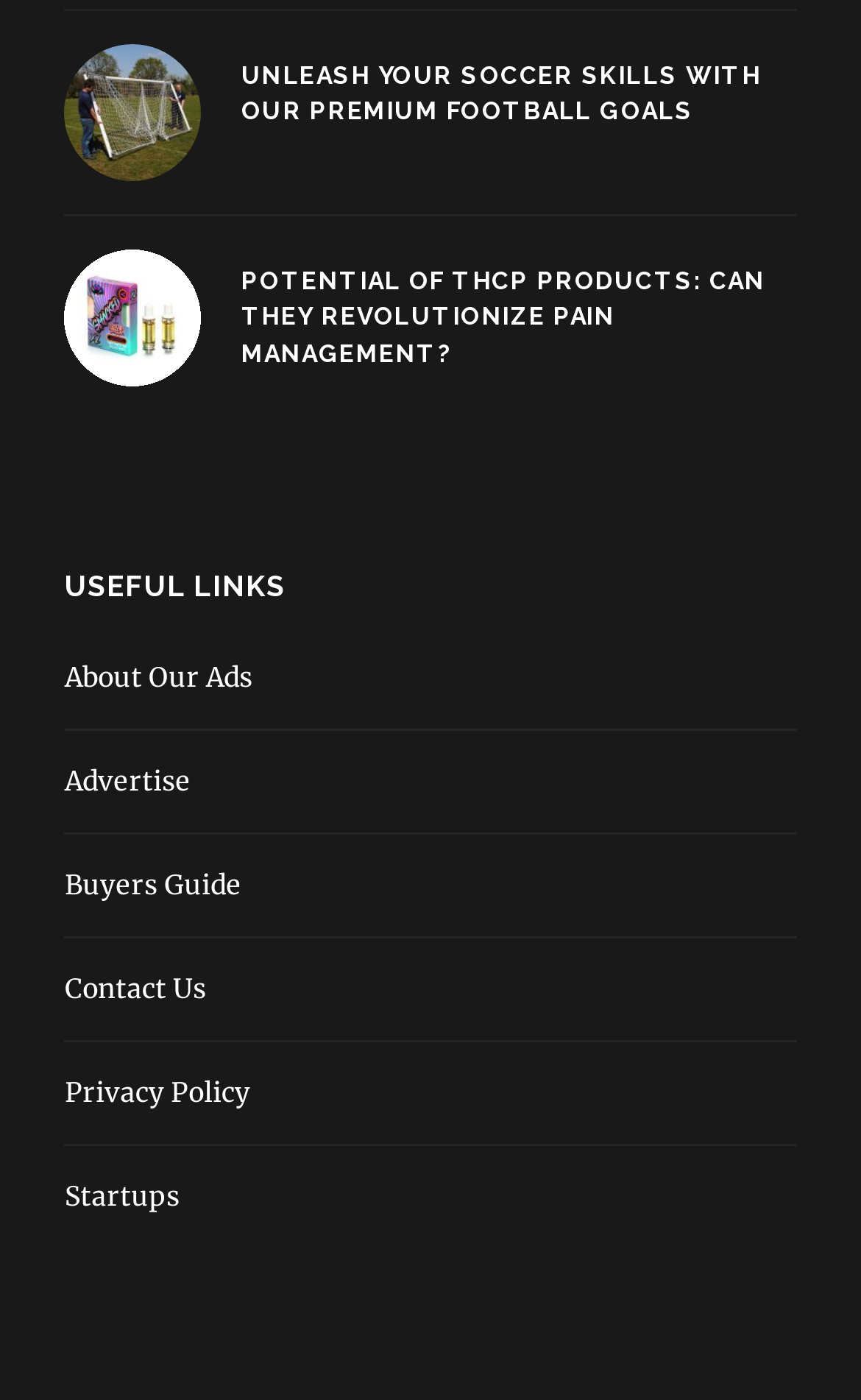Using the details in the image, give a detailed response to the question below:
What is the theme of the first two links?

The first two links mention 'PREMIUM FOOTBALL GOALS' and 'THCP PRODUCTS', which suggests that the theme of these links is related to products.